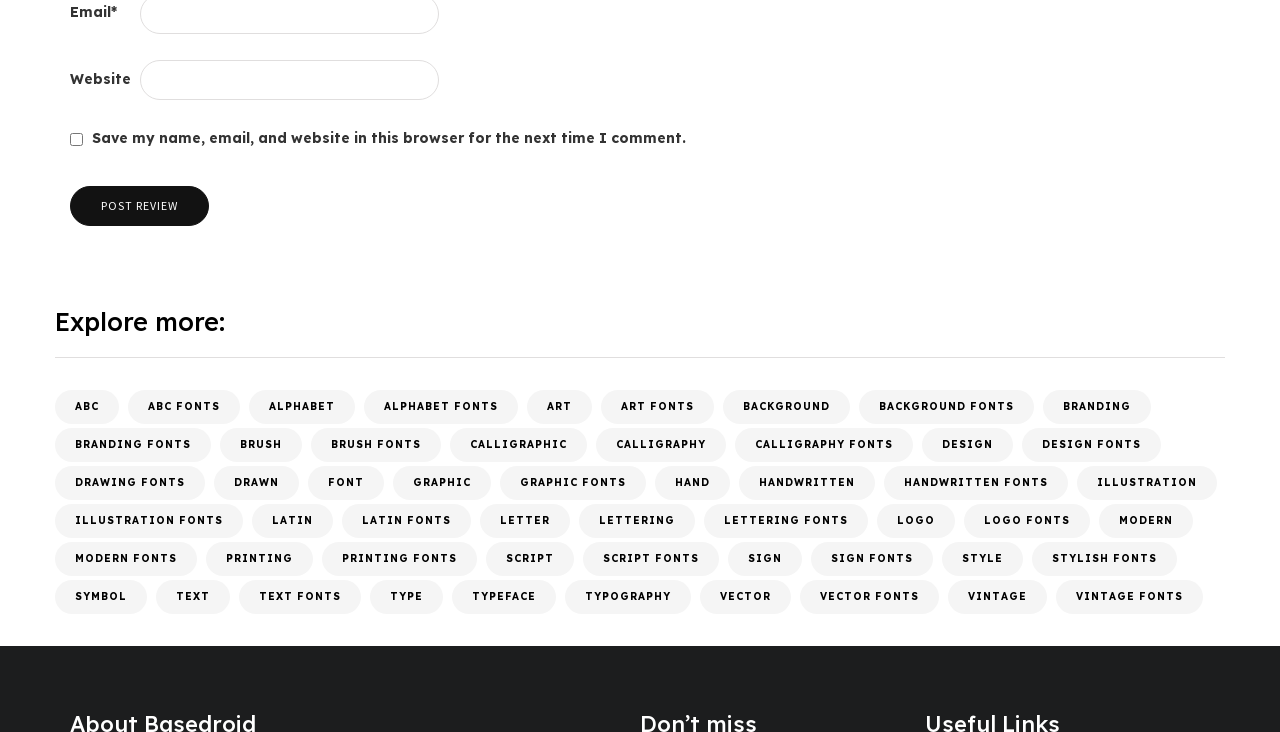Please locate the bounding box coordinates of the region I need to click to follow this instruction: "Explore more ABC".

[0.043, 0.533, 0.093, 0.579]